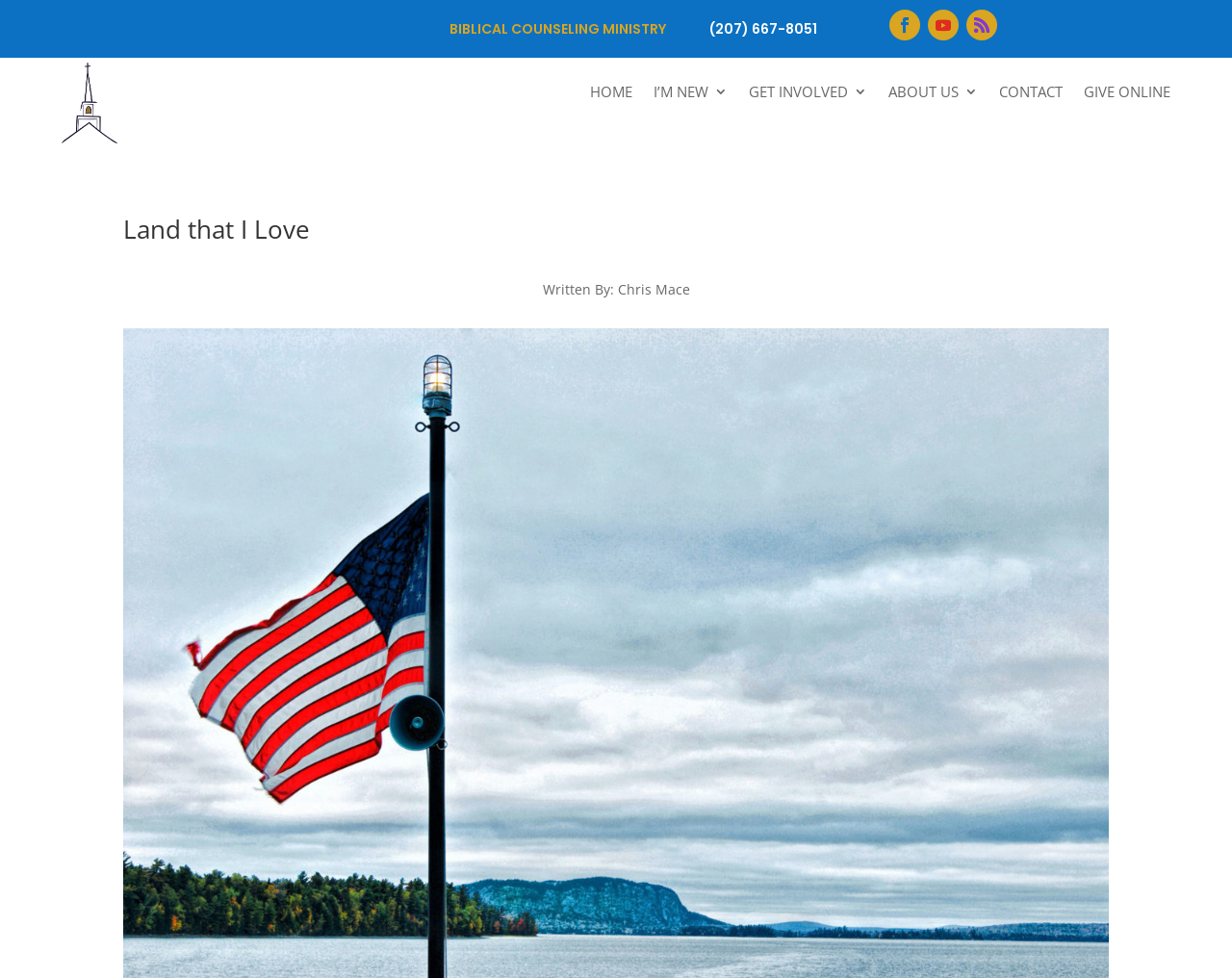Locate the primary heading on the webpage and return its text.

Land that I Love